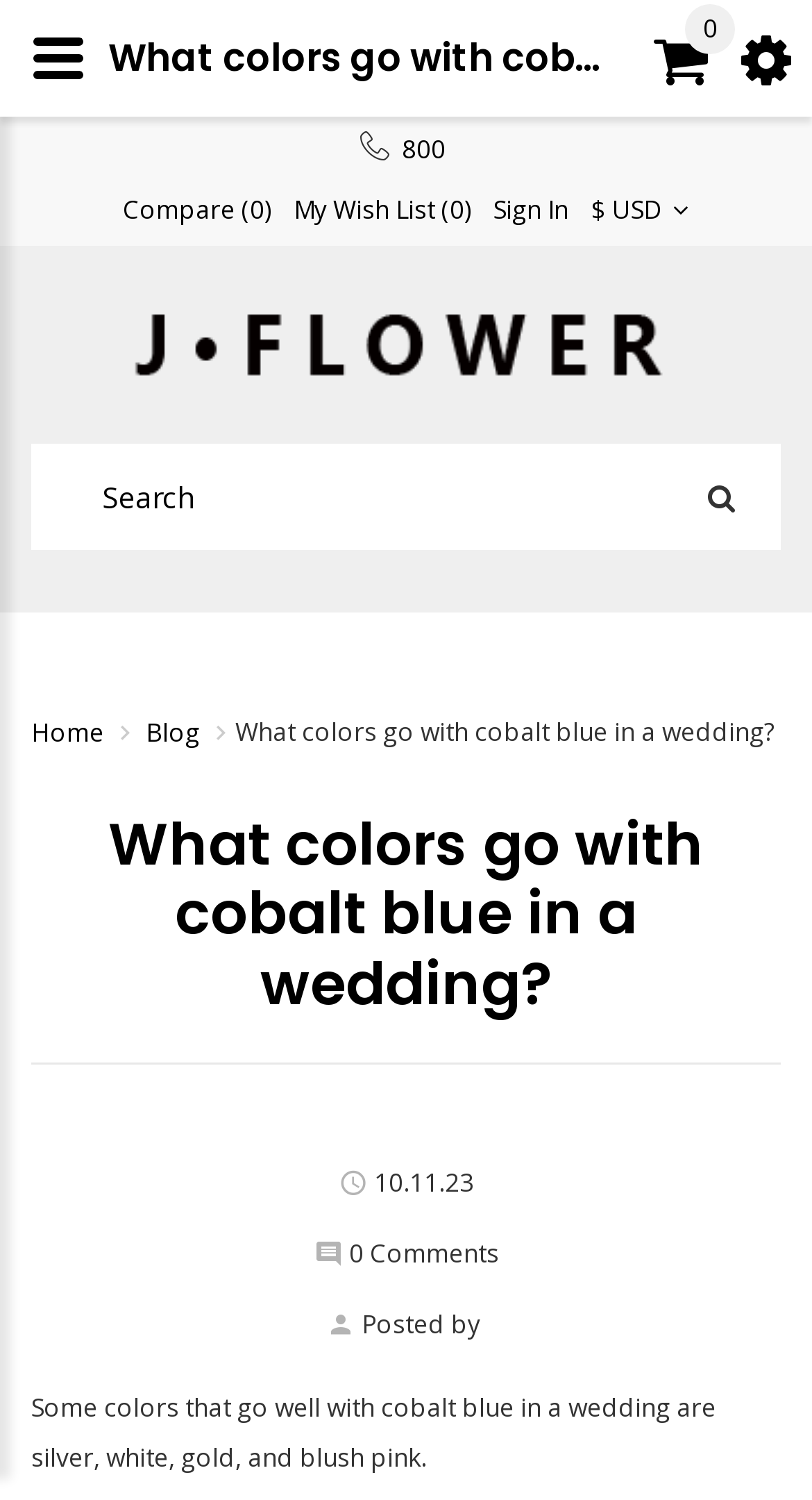Summarize the webpage comprehensively, mentioning all visible components.

This webpage is about finding colors that match cobalt blue for a wedding. At the top, there are several links, including "800", "Compare (0)", "My Wish List (0)", and "Sign In", aligned horizontally. To the right of these links, there is a currency indicator showing "$ USD". 

On the top-right corner, there is a search bar with a magnifying glass icon and a button with a shopping cart icon. Below the search bar, there is a logo "Jewishbyte" with an image, accompanied by a button with a bell icon.

The main content of the webpage starts with a heading "What colors go with cobalt blue in a wedding?" followed by a paragraph of text that summarizes the answer, stating that silver, white, gold, and blush pink are good color matches. 

Above the main content, there are navigation links "Home" and "Blog" aligned horizontally. On the right side of the main content, there is a section showing the date "10.11.23" and "0 Comments" with the author's name.